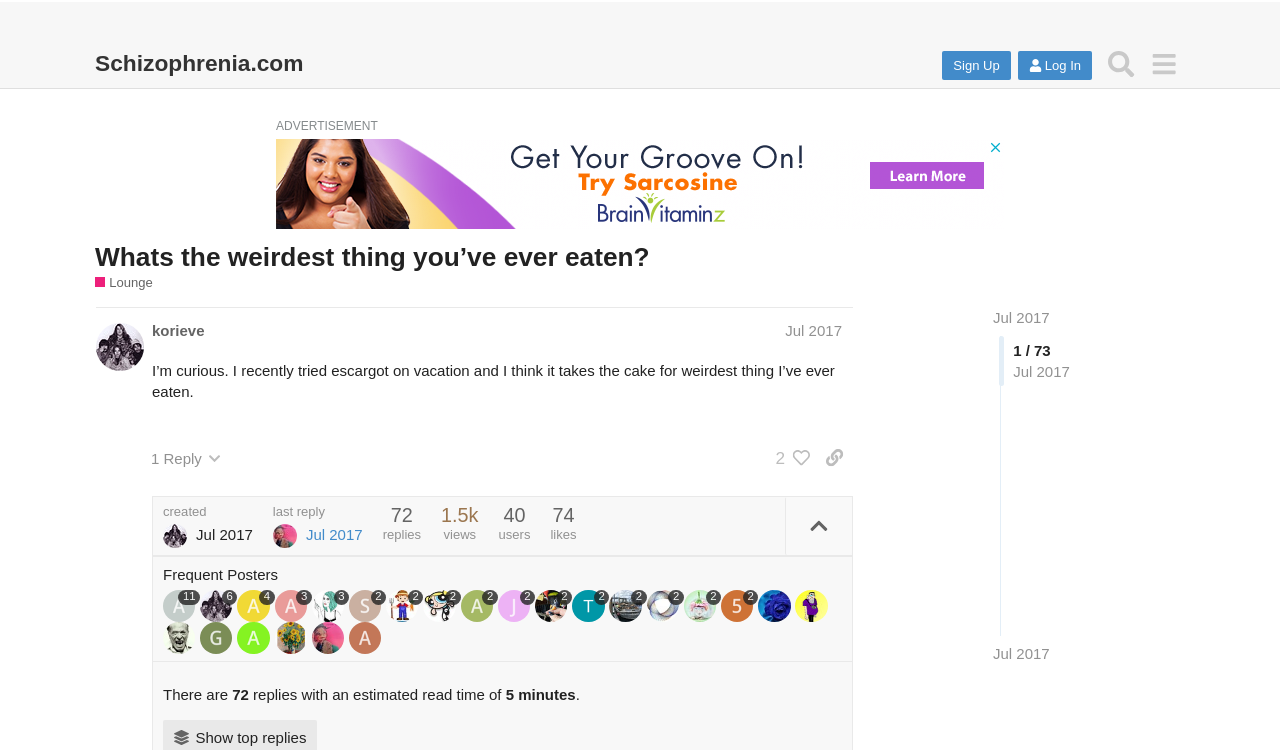Locate and provide the bounding box coordinates for the HTML element that matches this description: "last reply Jul 2017".

[0.213, 0.673, 0.283, 0.73]